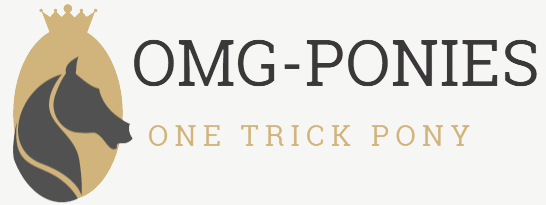What is the name of the brand?
From the image, respond with a single word or phrase.

OMG-PONIES